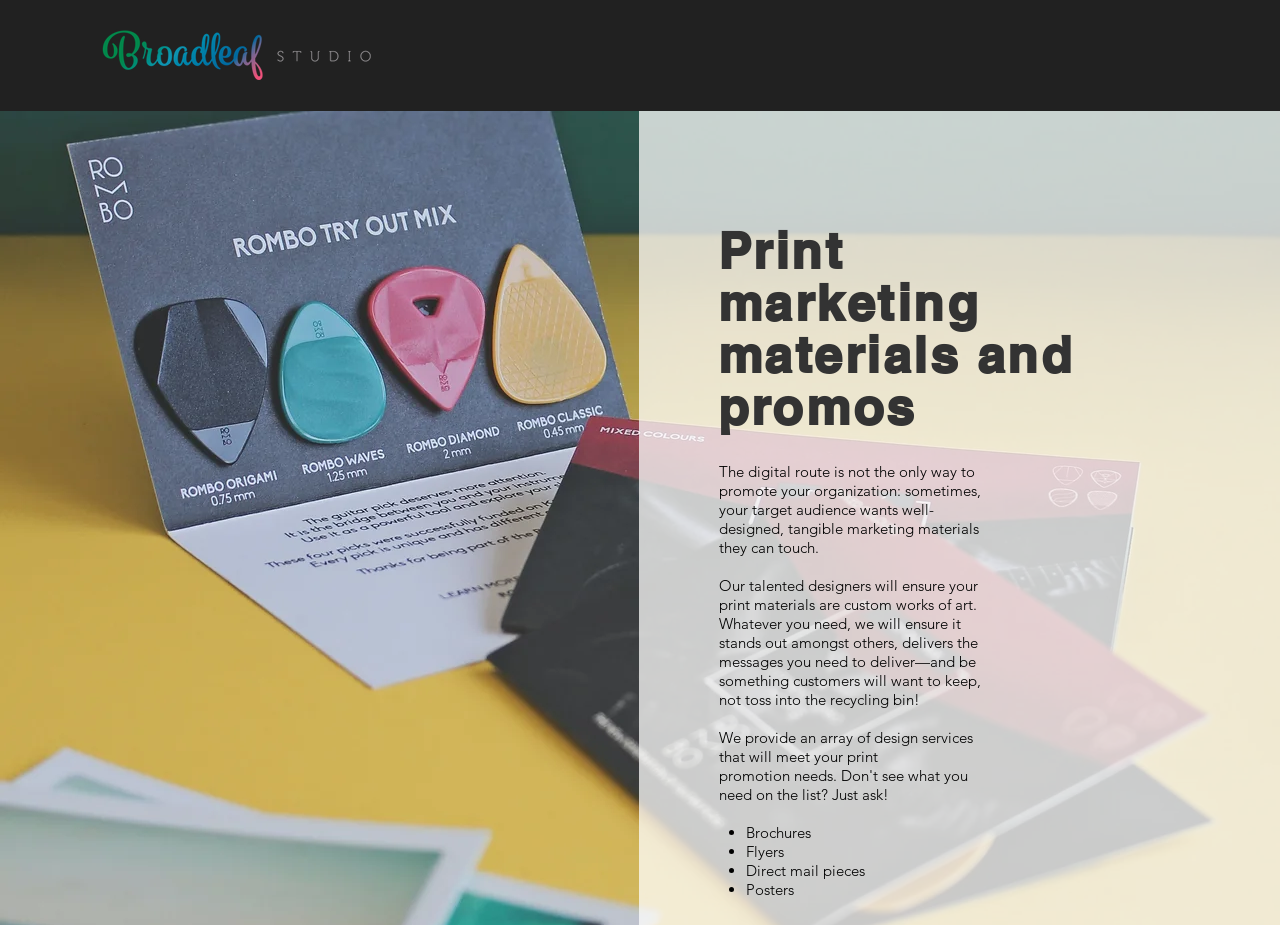Respond to the question below with a single word or phrase:
What is the role of Broadleaf Studio's designers in creating print materials?

To create custom works of art